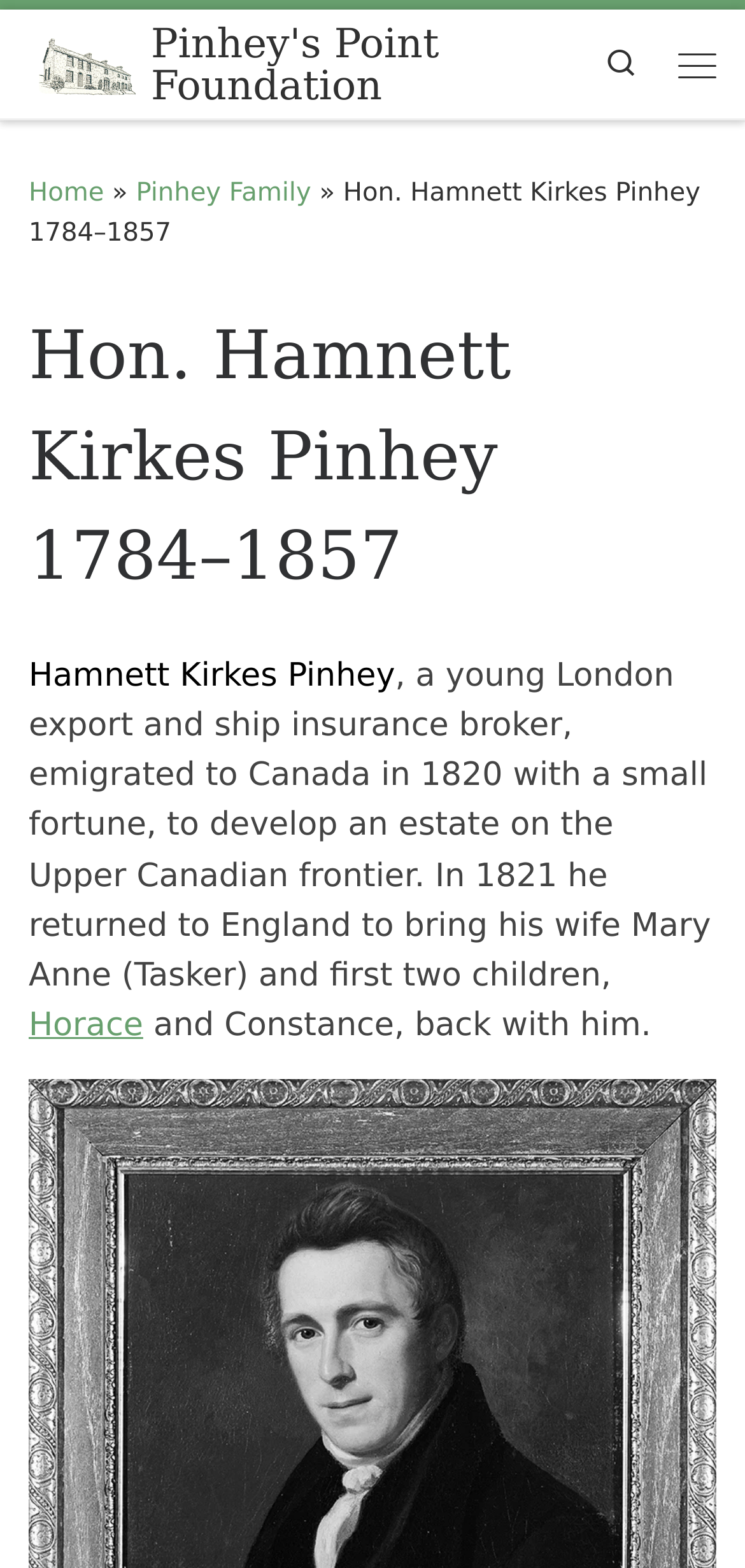What is the name of Hon. Hamnett Kirkes Pinhey's wife?
Answer with a single word or short phrase according to what you see in the image.

Mary Anne (Tasker)